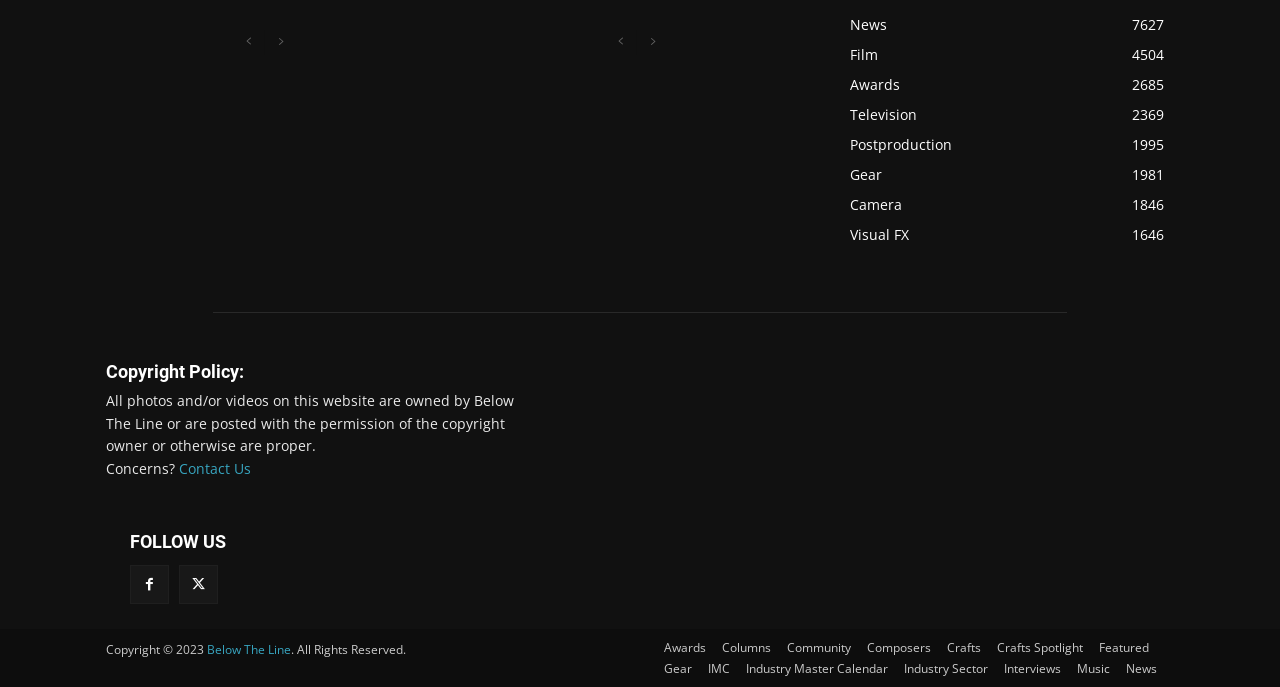Can you look at the image and give a comprehensive answer to the question:
How many categories of news are listed on this page?

I found the answer by looking at the links with descriptions such as 'News 7627', 'Film 4504', 'Awards 2685', etc. which are located at the top of the page, indicating that there are 9 categories of news listed.